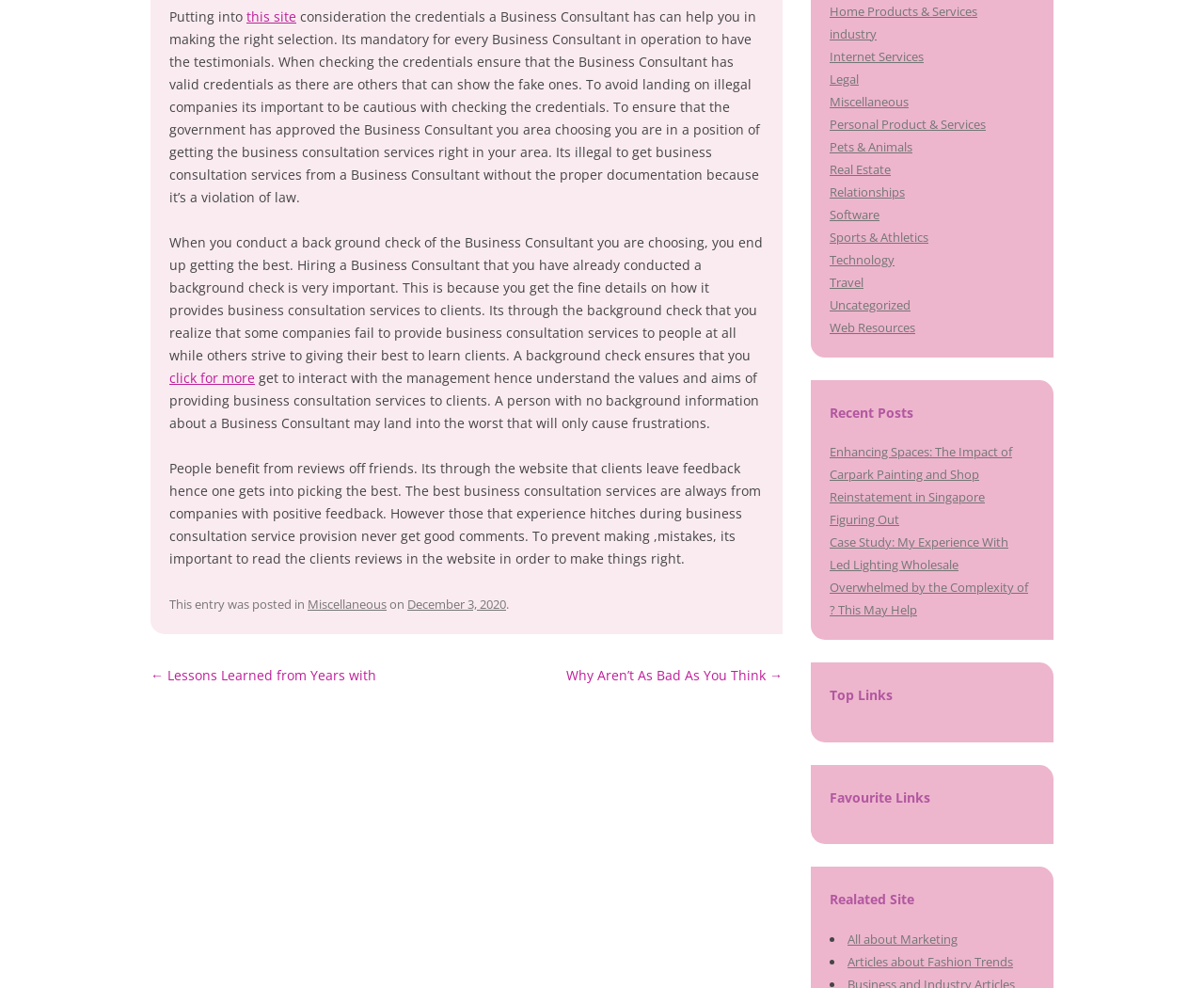Given the following UI element description: "Sports & Athletics", find the bounding box coordinates in the webpage screenshot.

[0.689, 0.231, 0.771, 0.248]